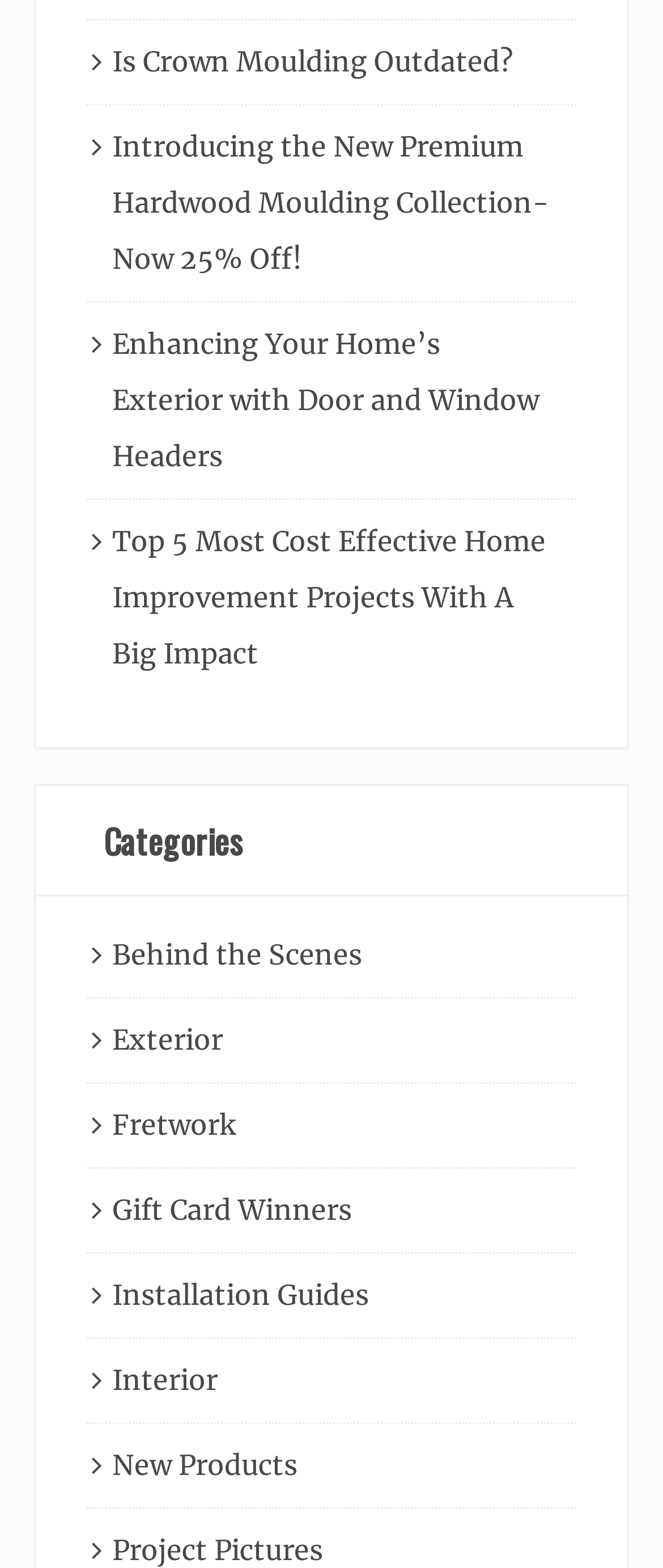Can you look at the image and give a comprehensive answer to the question:
What is the last category listed?

The last link under the 'Categories' section has the text 'Project Pictures', which is the last category listed.